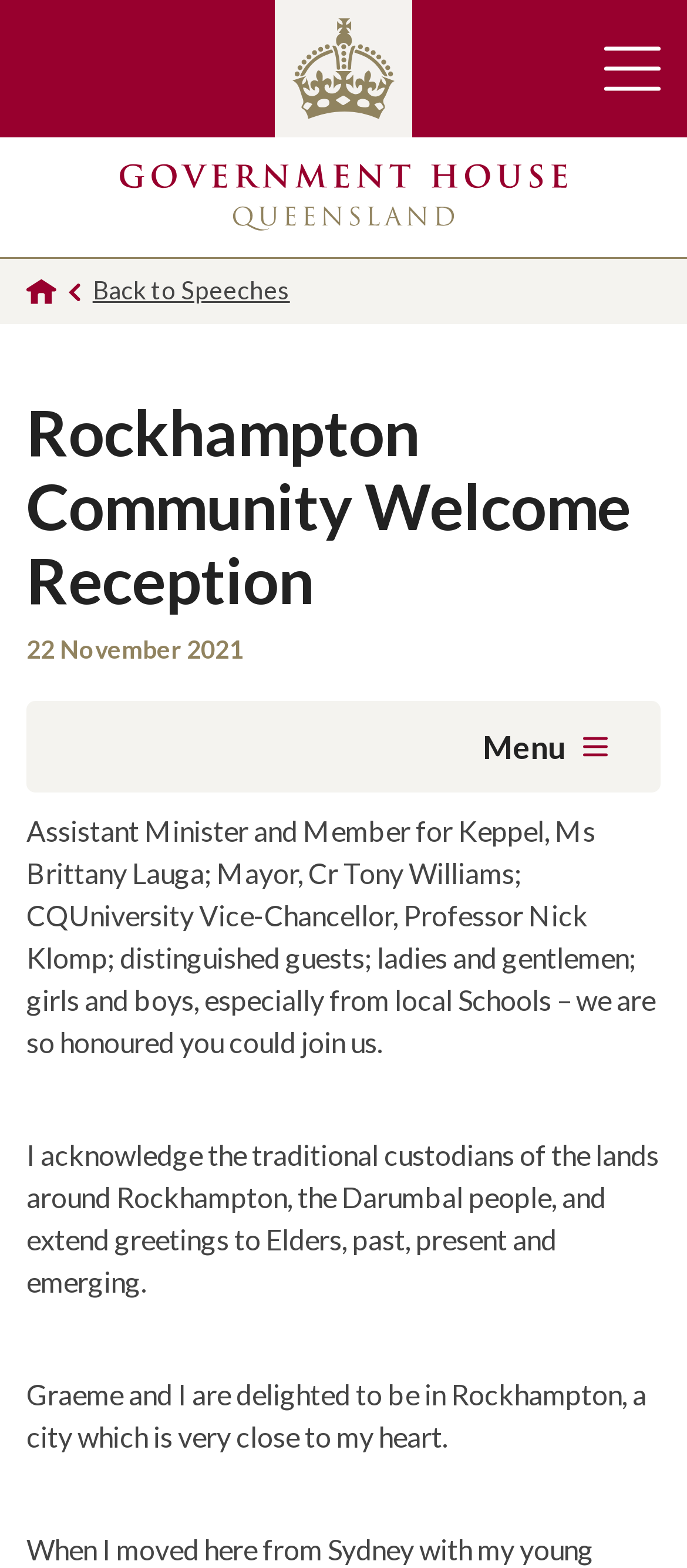Given the content of the image, can you provide a detailed answer to the question?
How many links are there in the top navigation bar?

I found the answer by looking at the link elements in the top navigation bar, which are 'Government House Queensland', 'Homepage', and 'Back to Speeches'.